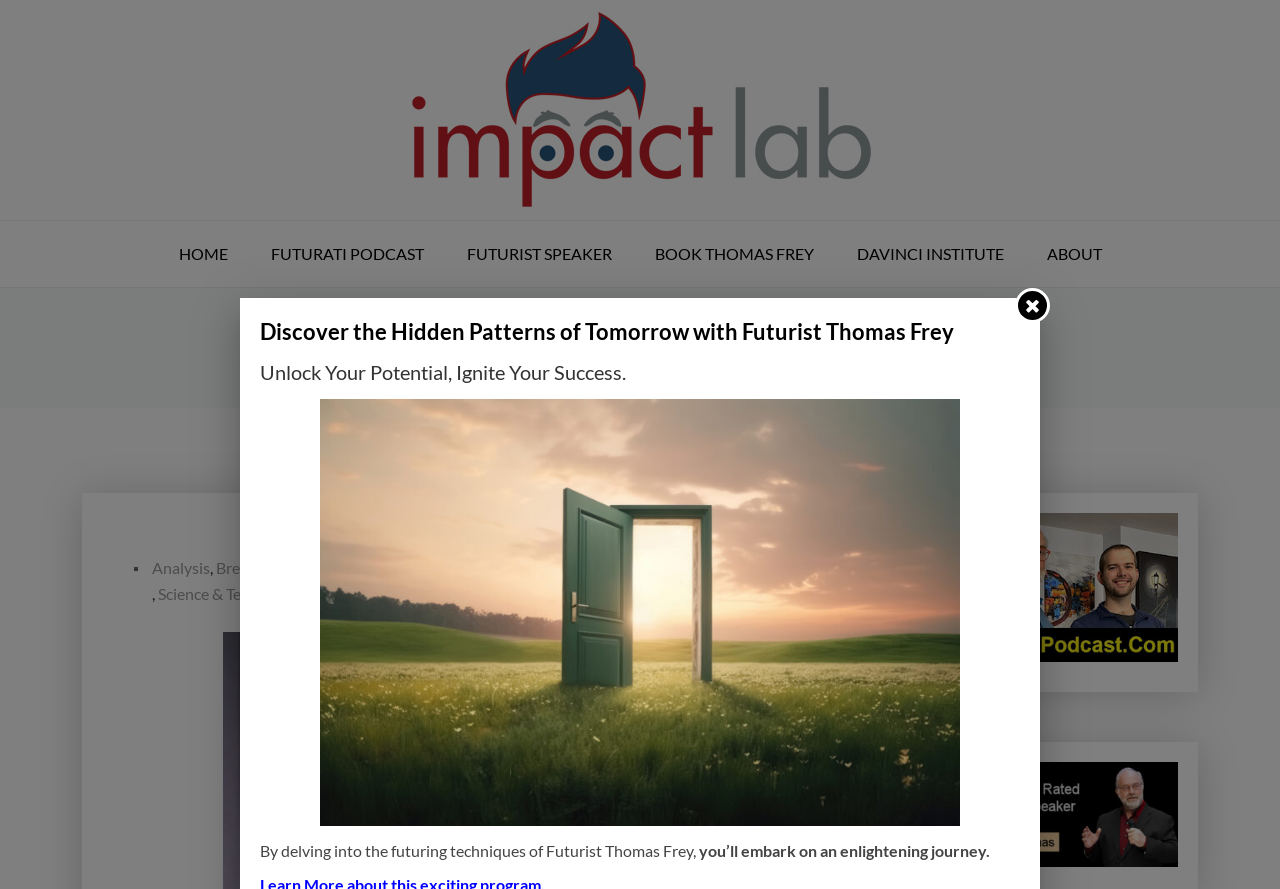Find the bounding box coordinates of the element's region that should be clicked in order to follow the given instruction: "Read the article about Dismantling of our Power Industry Infrastructure". The coordinates should consist of four float numbers between 0 and 1, i.e., [left, top, right, bottom].

[0.064, 0.352, 0.936, 0.382]